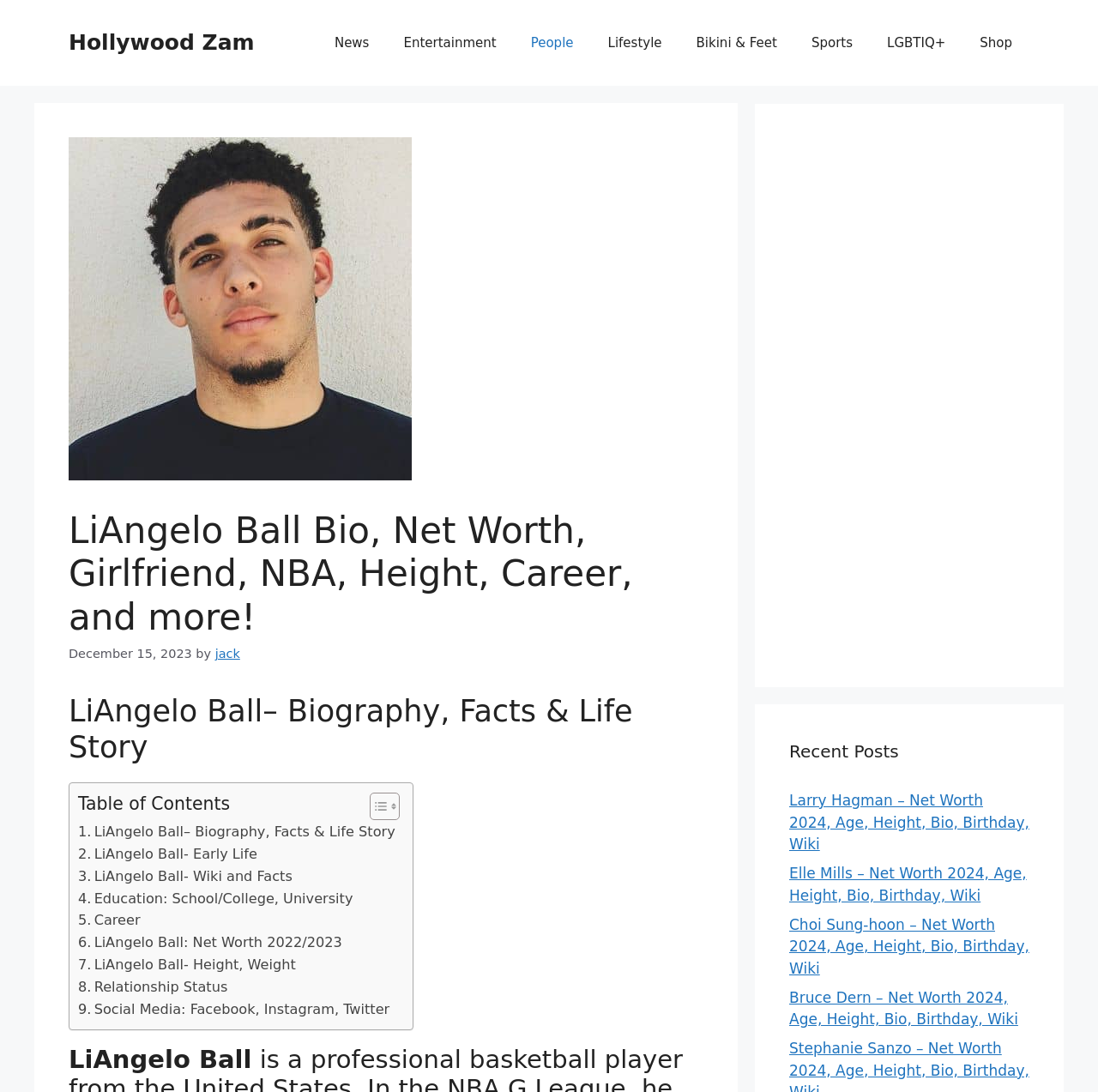Determine the coordinates of the bounding box for the clickable area needed to execute this instruction: "Toggle the Table of Content".

[0.325, 0.725, 0.36, 0.752]